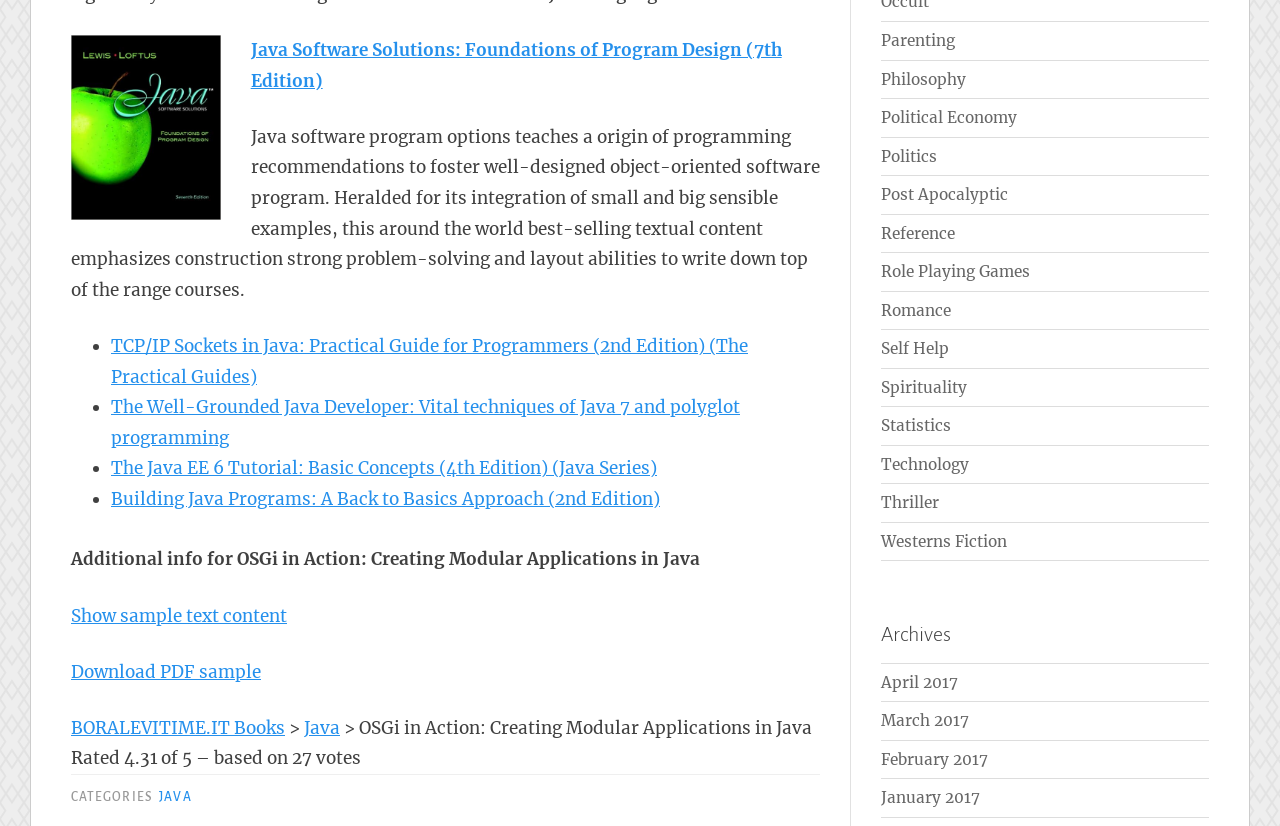From the webpage screenshot, predict the bounding box of the UI element that matches this description: "Show sample text content".

[0.055, 0.732, 0.224, 0.759]